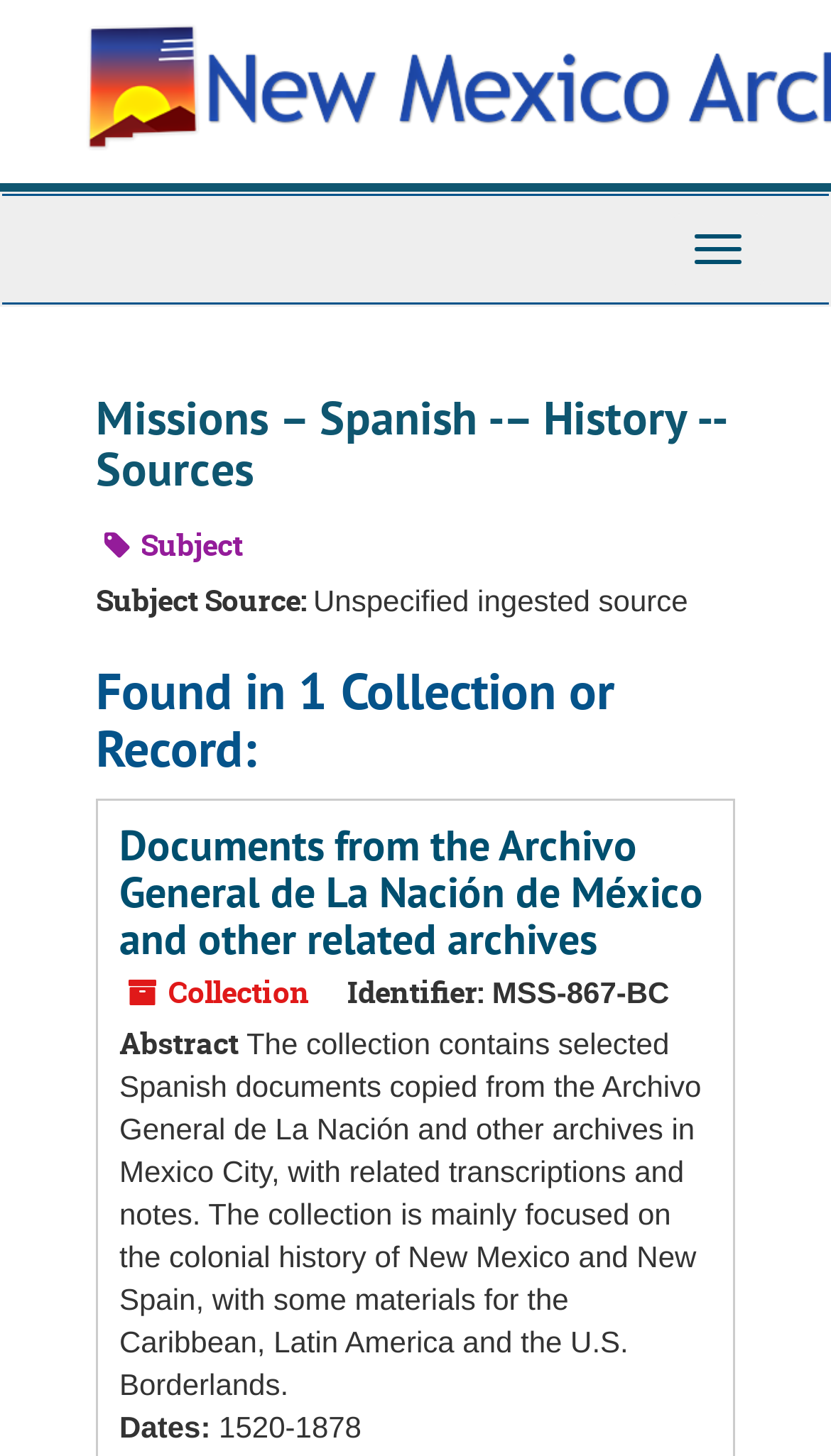What is the identifier of the collection?
Kindly answer the question with as much detail as you can.

I found the answer by looking at the 'Identifier:' label and its corresponding text, which is 'MSS-867-BC'.